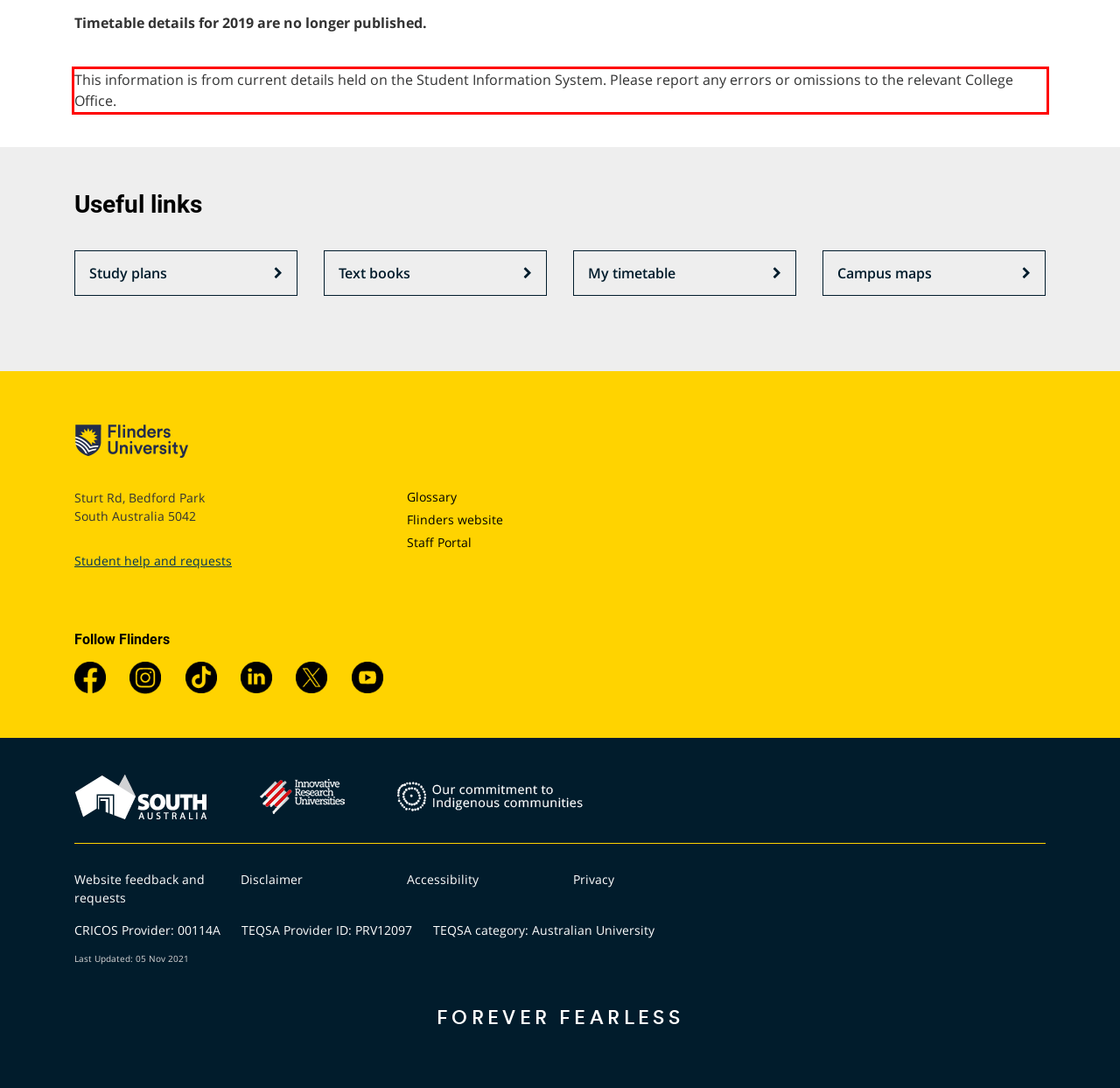View the screenshot of the webpage and identify the UI element surrounded by a red bounding box. Extract the text contained within this red bounding box.

This information is from current details held on the Student Information System. Please report any errors or omissions to the relevant College Office.